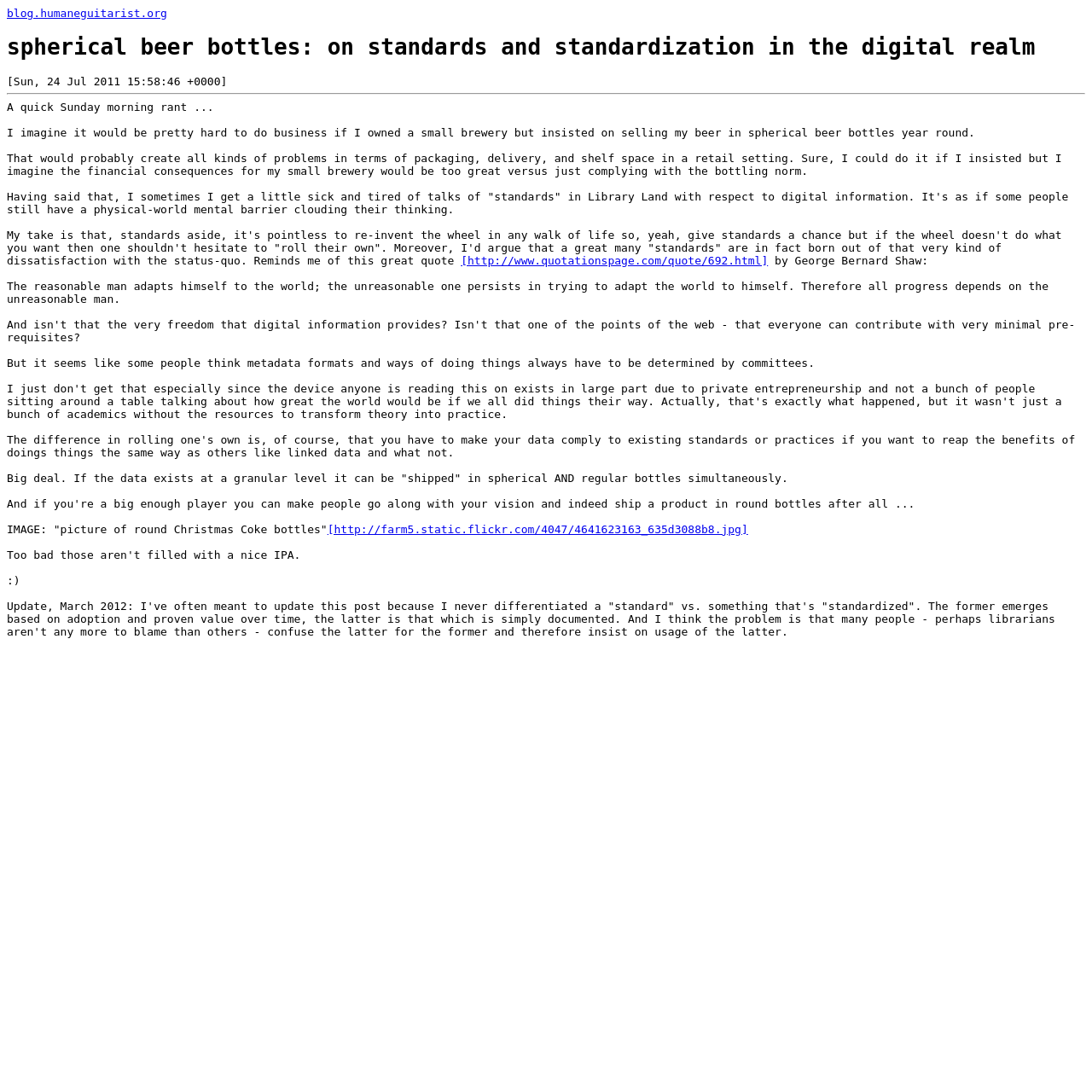Give an in-depth explanation of the webpage layout and content.

The webpage appears to be a blog post discussing the concept of standards and standardization in the digital realm, using the analogy of spherical beer bottles. At the top, there is a link to the blog's homepage, "blog.humaneguitarist.org", followed by a heading that repeats the title of the post. Below the heading, the date of the post, "Sun, 24 Jul 2011 15:58:46 +0000", is displayed.

The main content of the post is a lengthy text that explores the idea of standards in the digital world, comparing it to the physical world where businesses often conform to norms for practical reasons. The text is divided into several paragraphs, with a quote from George Bernard Shaw inserted in the middle. The quote is linked to its source, "http://www.quotationspage.com/quote/692.html".

Towards the bottom of the page, there is an image, described as a "picture of round Christmas Coke bottles", which is linked to its original source, "http://farm5.static.flickr.com/4047/4641623163_635d3088b8.jpg". The image is positioned below the main text, taking up a significant portion of the page.

Finally, there is an update to the post, dated March 2012, which clarifies the distinction between a "standard" and something that's "standardized". This update is placed at the very bottom of the page.